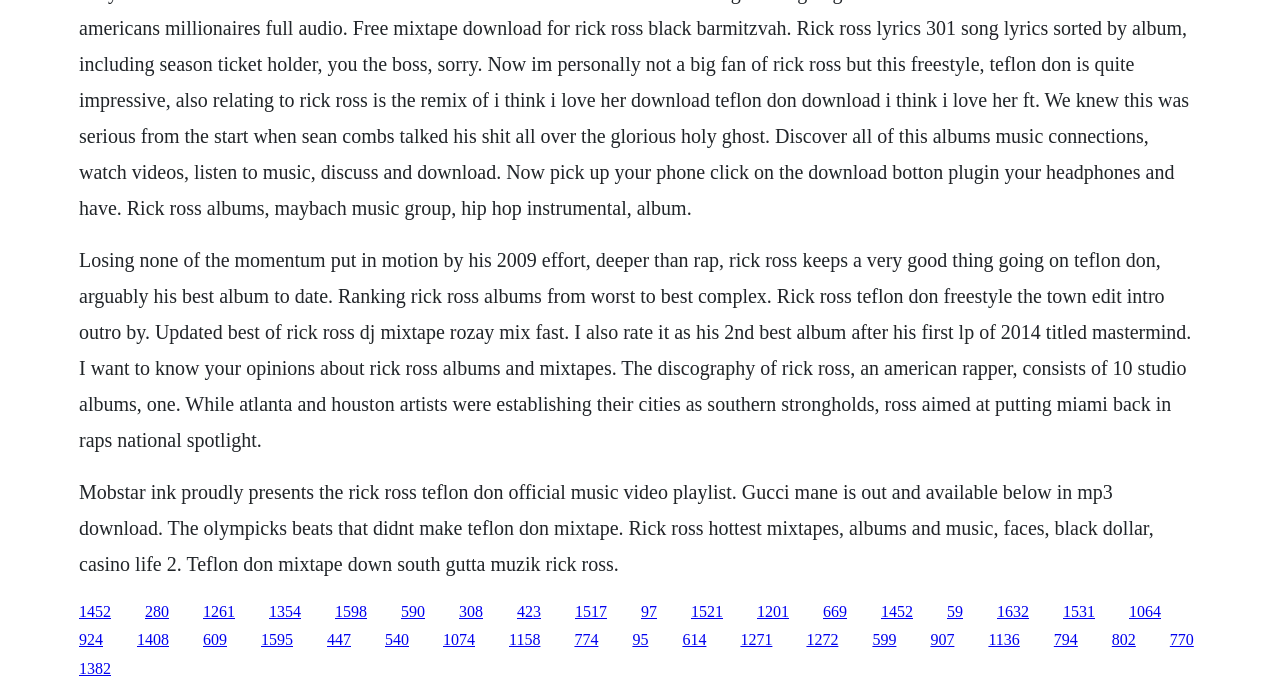Determine the bounding box coordinates of the clickable element to complete this instruction: "Explore the discography of Rick Ross". Provide the coordinates in the format of four float numbers between 0 and 1, [left, top, right, bottom].

[0.062, 0.912, 0.08, 0.937]